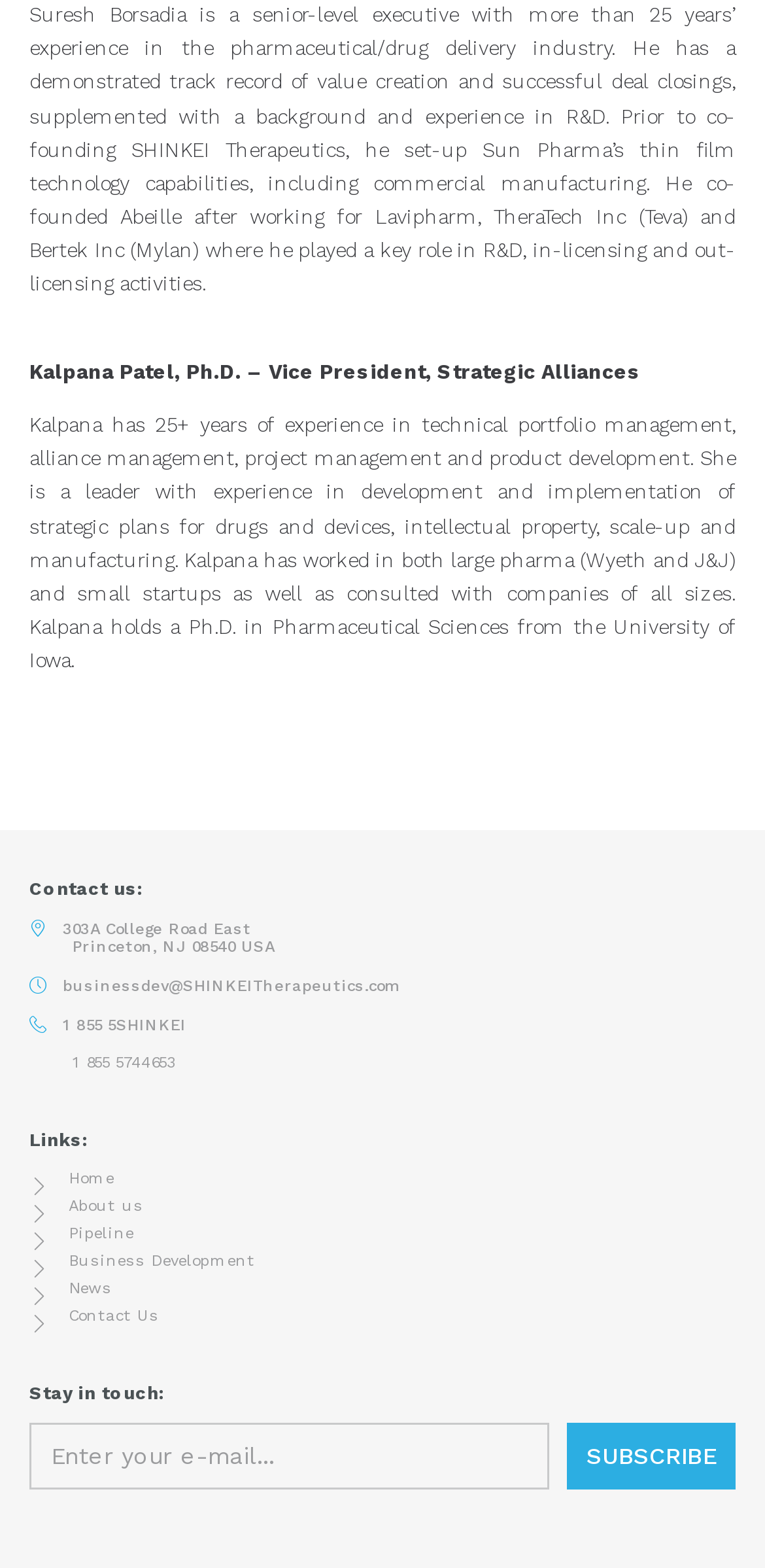Please predict the bounding box coordinates (top-left x, top-left y, bottom-right x, bottom-right y) for the UI element in the screenshot that fits the description: placeholder="Enter your e-mail..."

[0.038, 0.907, 0.718, 0.95]